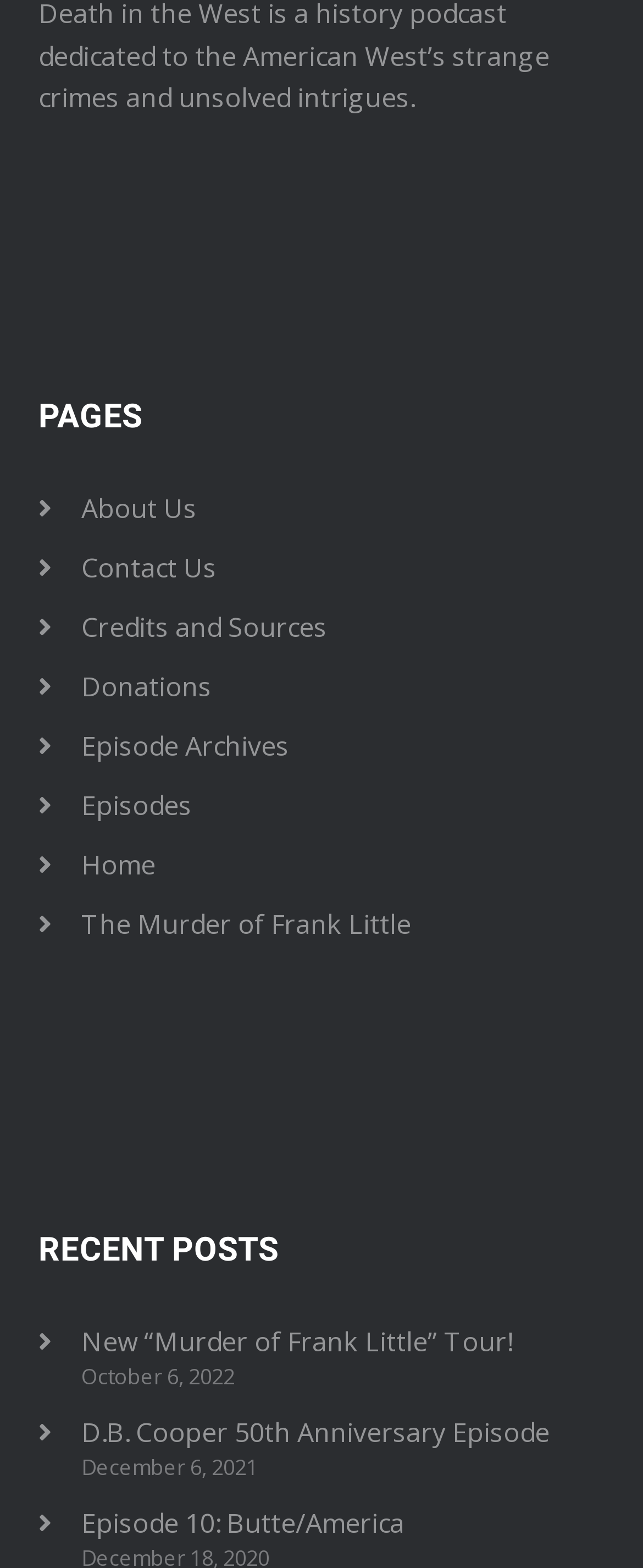Please locate the bounding box coordinates of the element that needs to be clicked to achieve the following instruction: "view Episode Archives". The coordinates should be four float numbers between 0 and 1, i.e., [left, top, right, bottom].

[0.127, 0.464, 0.45, 0.487]